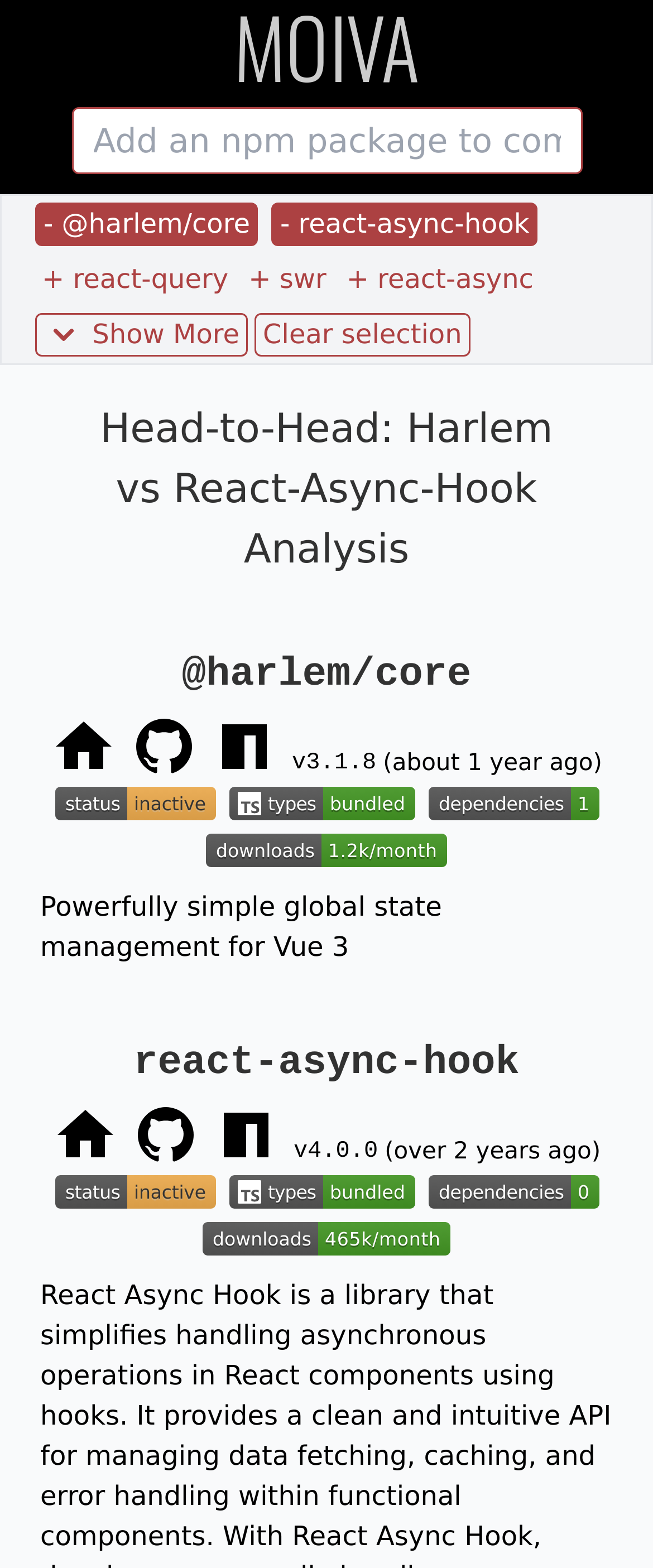Determine the bounding box coordinates of the UI element described below. Use the format (top-left x, top-left y, bottom-right x, bottom-right y) with floating point numbers between 0 and 1: DSAR

None